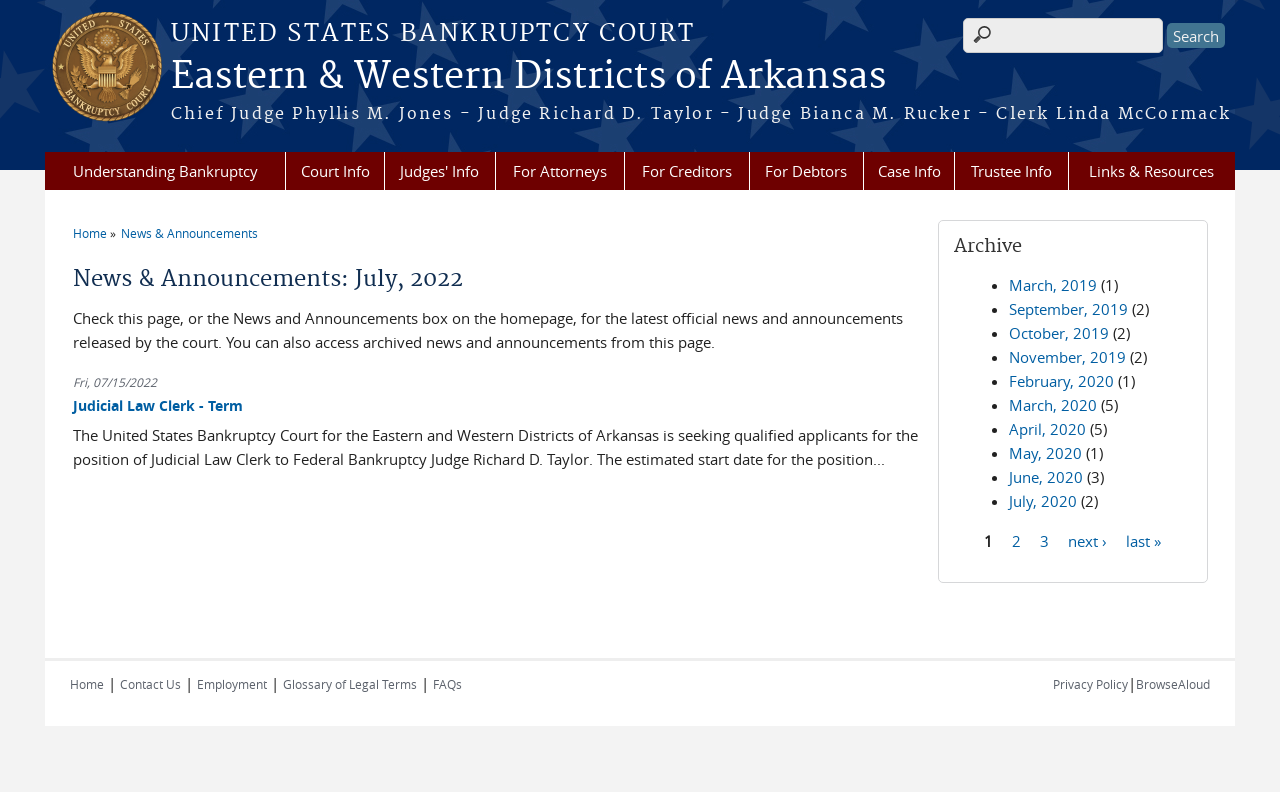Please find the bounding box coordinates of the element's region to be clicked to carry out this instruction: "Open RECIPES menu".

None